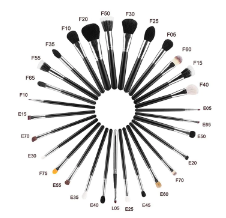Provide an in-depth description of the image.

The image showcases a comprehensive collection of 24 professional makeup brushes arranged in a circular formation. Each brush features a sleek black handle, with various brush head shapes and sizes designed for different makeup application techniques. The brushes are numbered, indicating their specific types and functions, such as blending, contouring, and defining. This elegant display highlights the versatility and quality of the brushes, making them an essential set for both makeup enthusiasts and professional artists. Accompanying the brushes in this set is a stylish carrying bag, enhancing both portability and organization for makeup applications on the go.